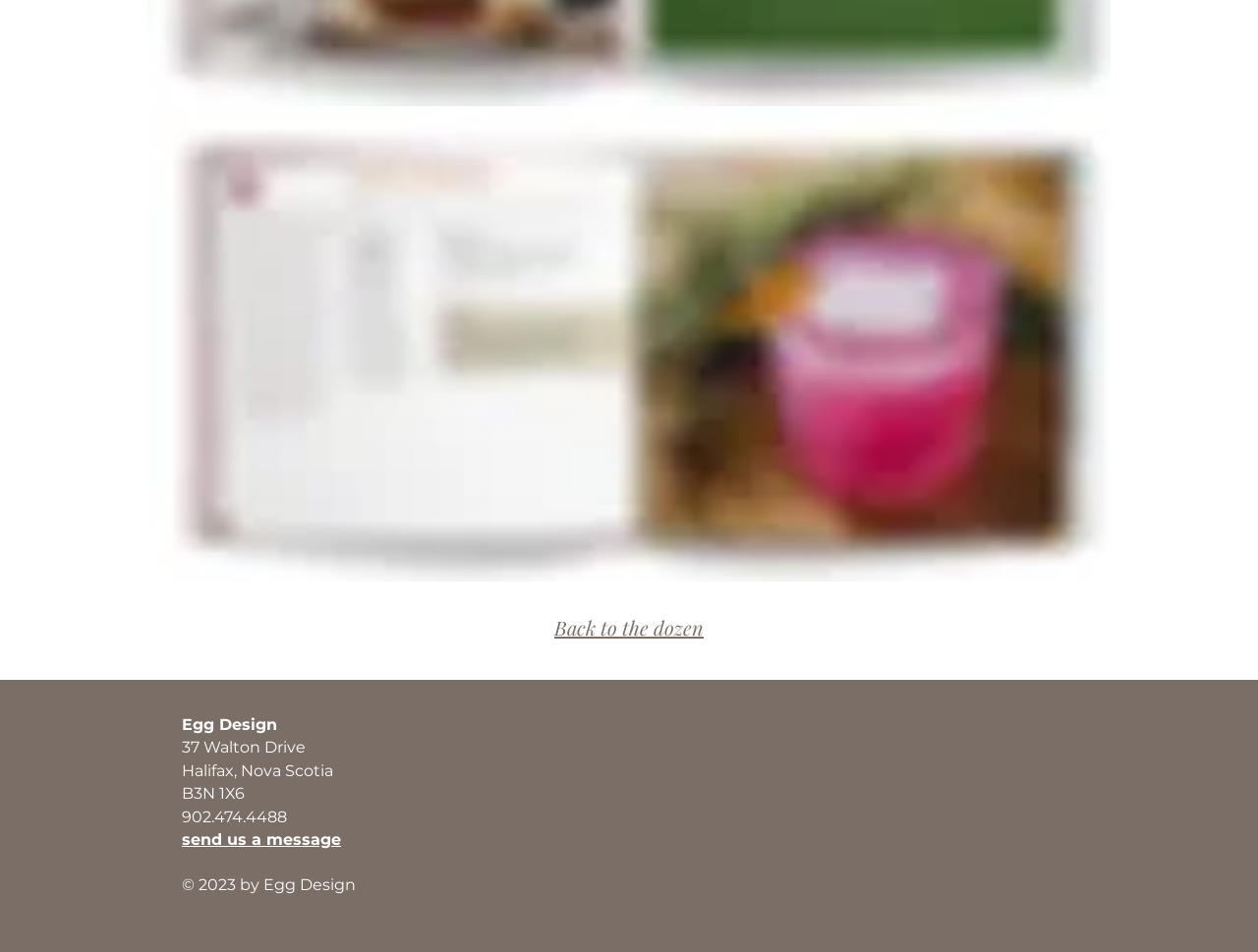What is the name of the design company?
From the image, respond using a single word or phrase.

Egg Design